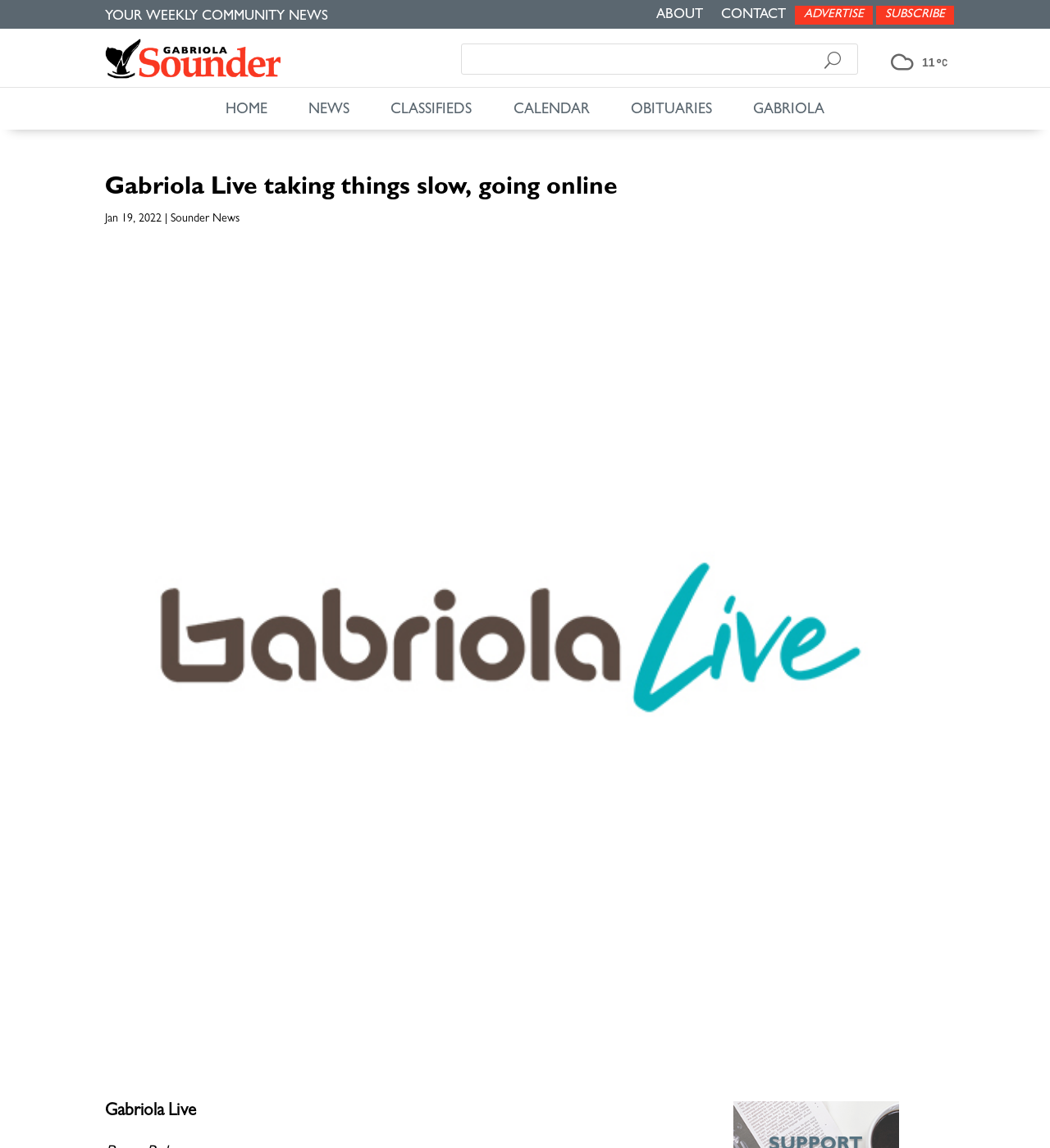Using the description: "Sounder News", determine the UI element's bounding box coordinates. Ensure the coordinates are in the format of four float numbers between 0 and 1, i.e., [left, top, right, bottom].

[0.162, 0.186, 0.228, 0.196]